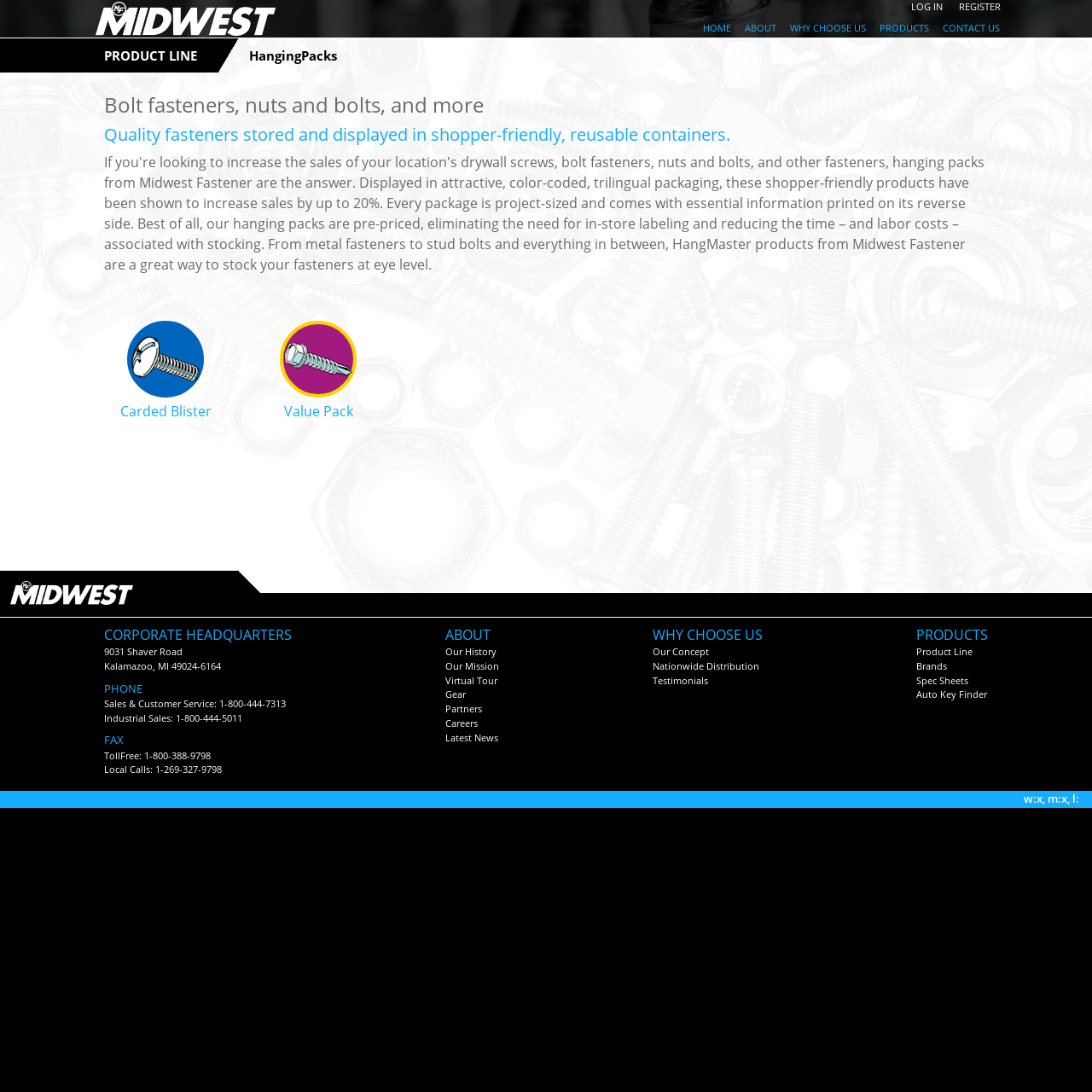Using the provided description LOG IN, find the bounding box coordinates for the UI element. Provide the coordinates in (top-left x, top-left y, bottom-right x, bottom-right y) format, ensuring all values are between 0 and 1.

[0.835, 0.0, 0.864, 0.012]